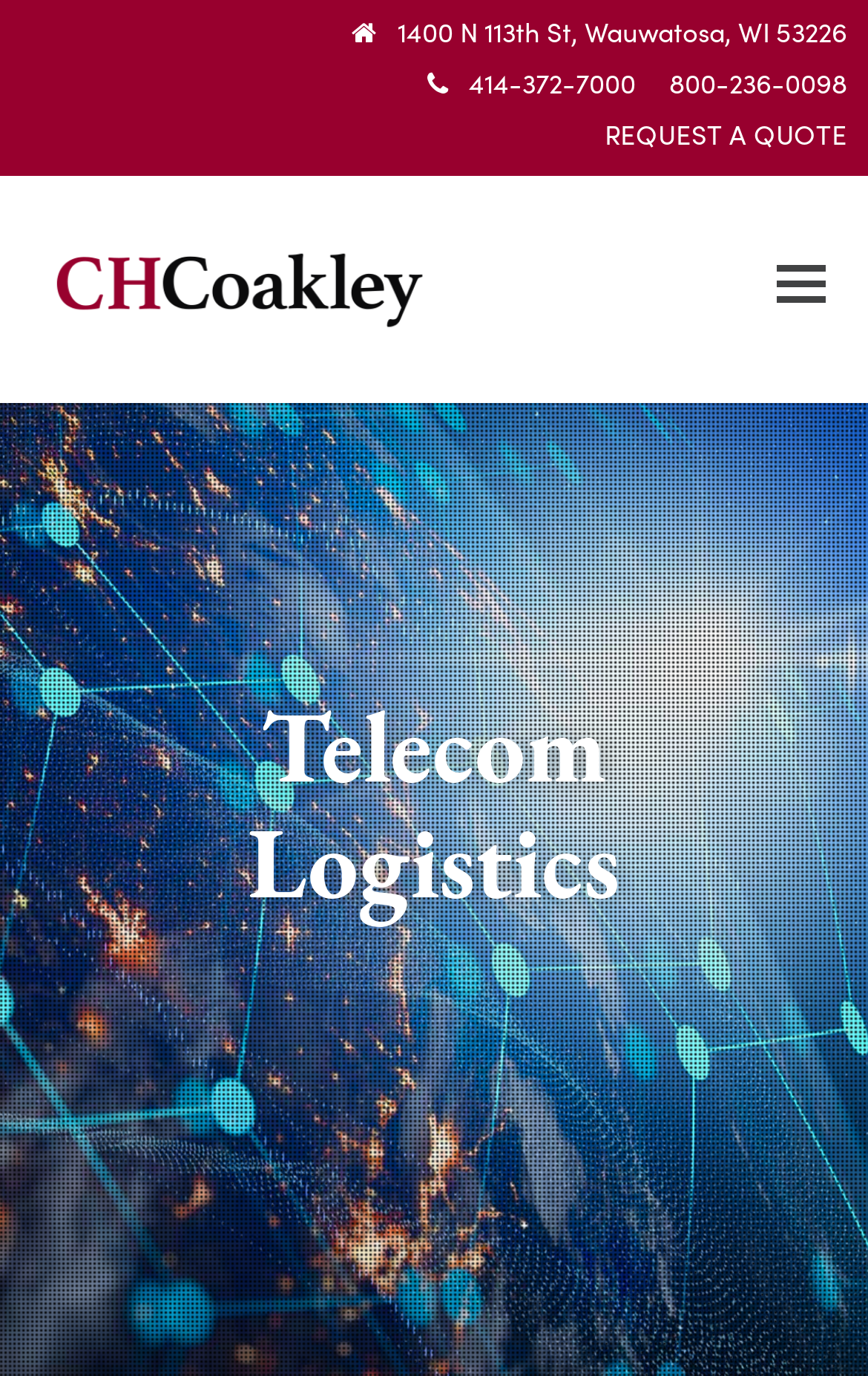Calculate the bounding box coordinates of the UI element given the description: "aria-label="Toggle mobile menu"".

[0.894, 0.186, 0.95, 0.235]